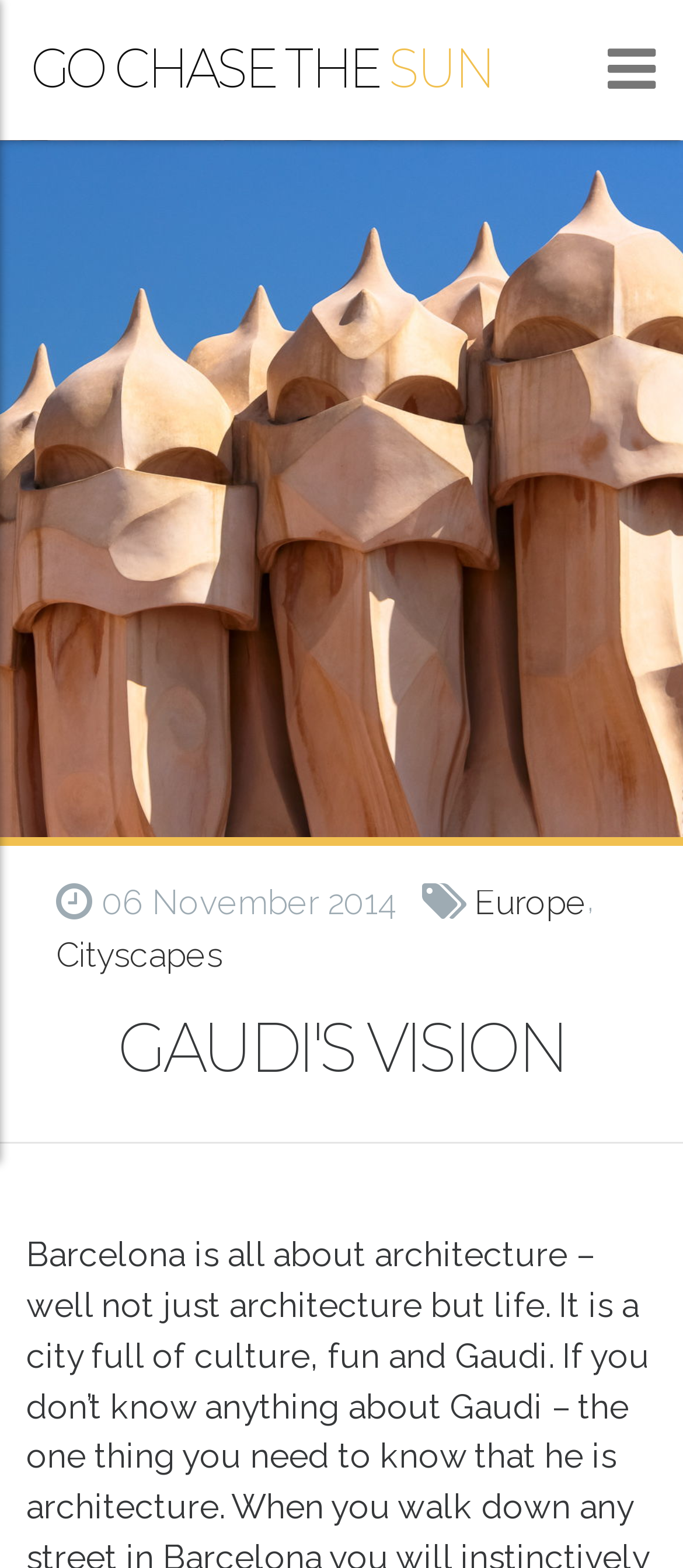Please answer the following question using a single word or phrase: What is the date of the article?

06 November 2014